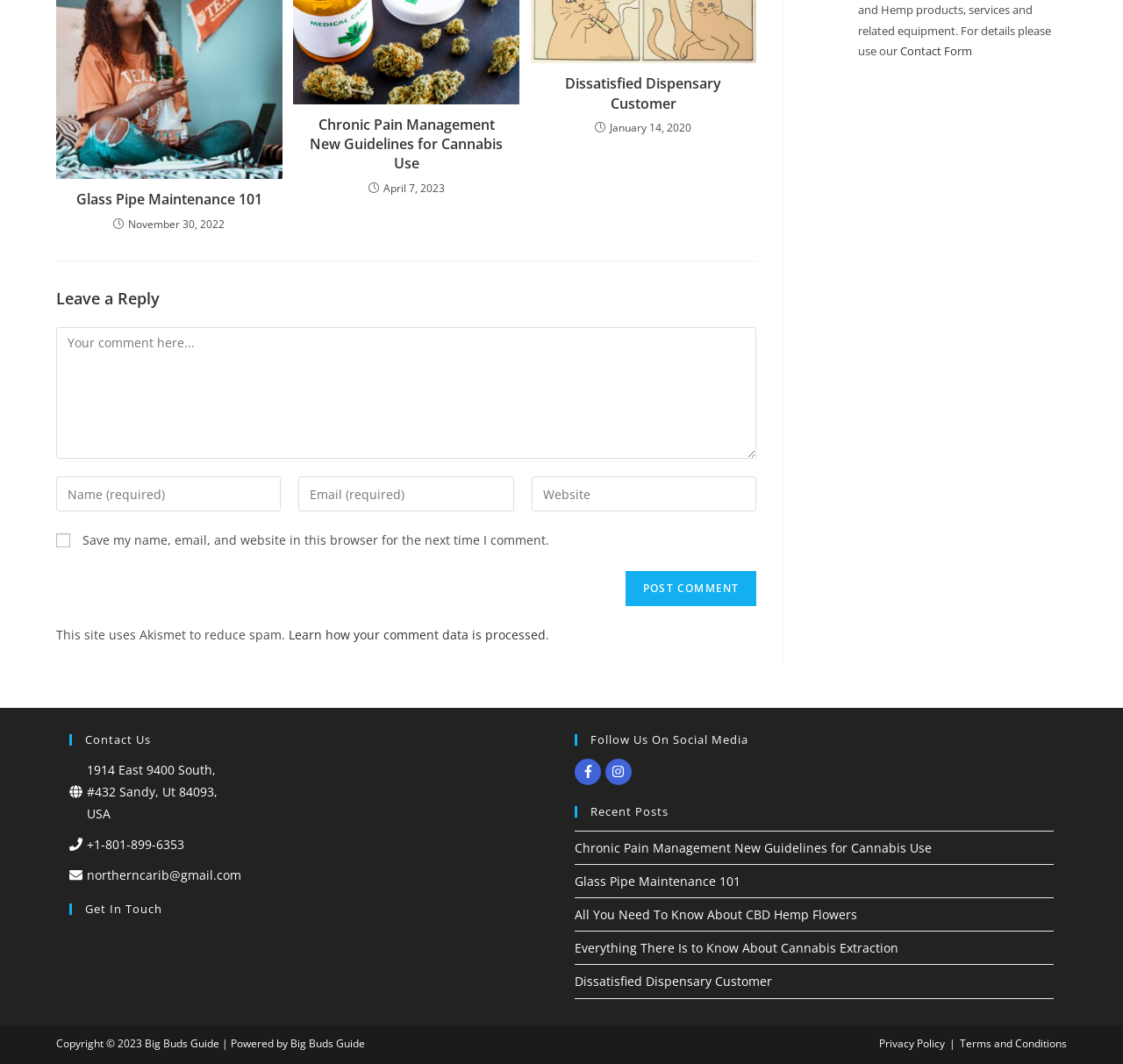What is the purpose of the textbox below 'Enter your name or username to comment'?
Carefully analyze the image and provide a thorough answer to the question.

The textbox below 'Enter your name or username to comment' is required and is used to input the username or name of the person who wants to leave a comment on the webpage.